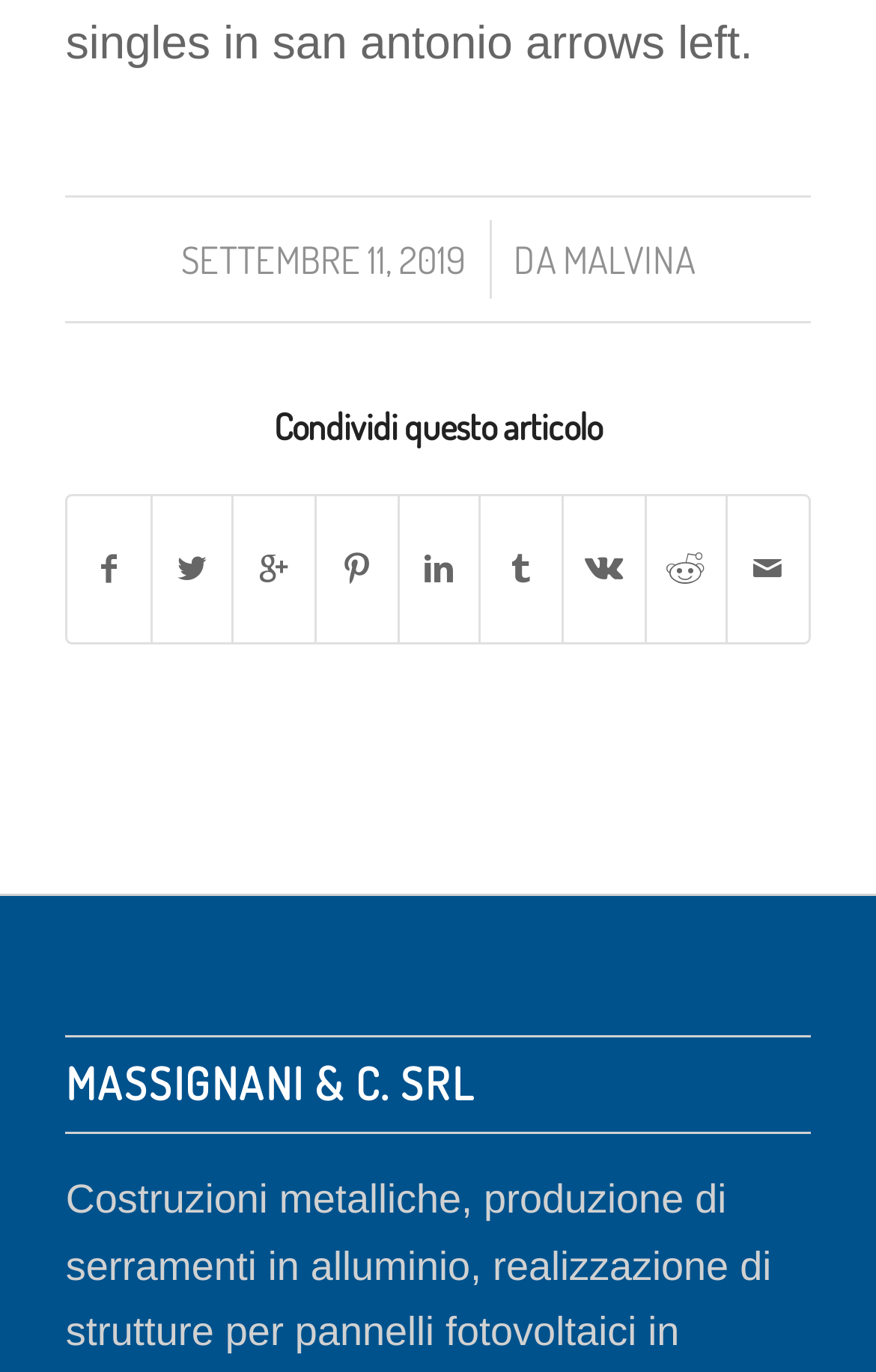Please answer the following question as detailed as possible based on the image: 
What is the date of the article?

I found the date of the article by looking at the static text element that says 'SETTEMBRE 11, 2019' which is located at the top of the webpage.